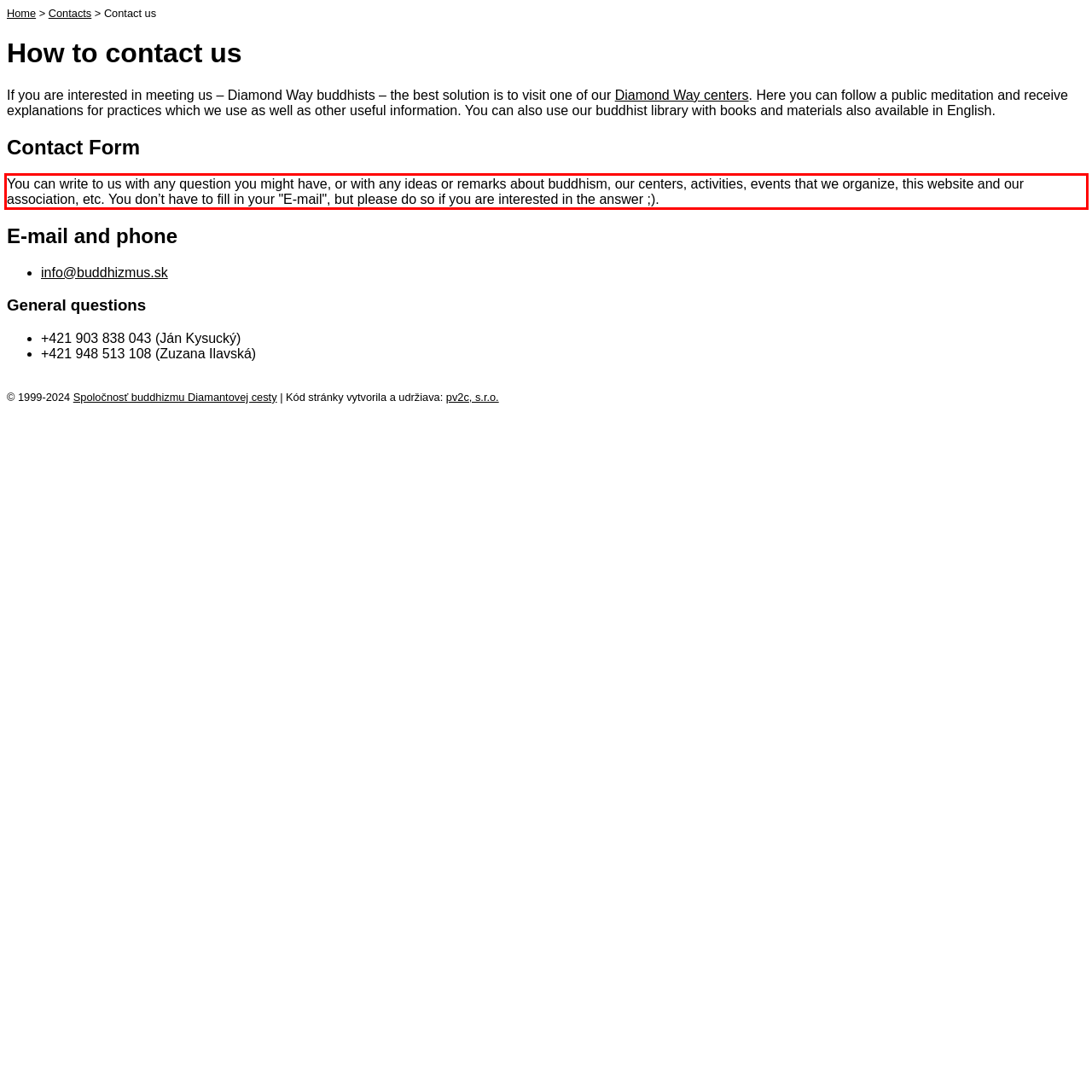Please use OCR to extract the text content from the red bounding box in the provided webpage screenshot.

You can write to us with any question you might have, or with any ideas or remarks about buddhism, our centers, activities, events that we organize, this website and our association, etc. You don’t have to fill in your "E-mail", but please do so if you are interested in the answer ;).